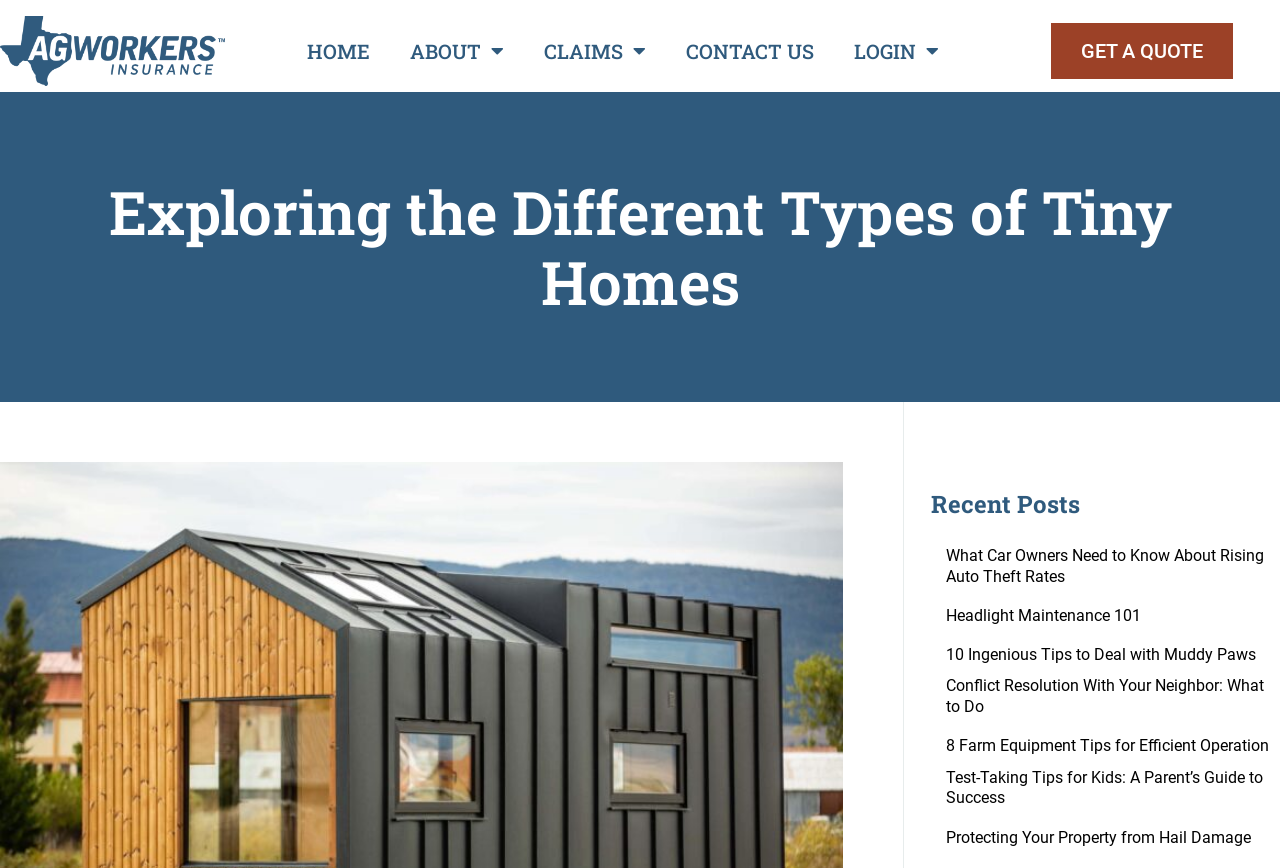Generate a detailed explanation of the webpage's features and information.

The webpage is about exploring different types of tiny homes. At the top left, there is a link to an unknown page. To the right of it, there are four main navigation links: "HOME", "ABOUT", "CLAIMS", and "CONTACT US", followed by a "LOGIN" link with a dropdown menu. On the far right, there is a prominent "GET A QUOTE" link.

Below the navigation links, there is a main heading "Exploring the Different Types of Tiny Homes" that spans almost the entire width of the page. 

Further down, there is a section labeled "Recent Posts" on the right side of the page. Below this heading, there are six links to various articles, including "What Car Owners Need to Know About Rising Auto Theft Rates", "Headlight Maintenance 101", and "Protecting Your Property from Hail Damage", among others. These links are stacked vertically, with the first one starting from the top right and the last one ending at the bottom right of the page.